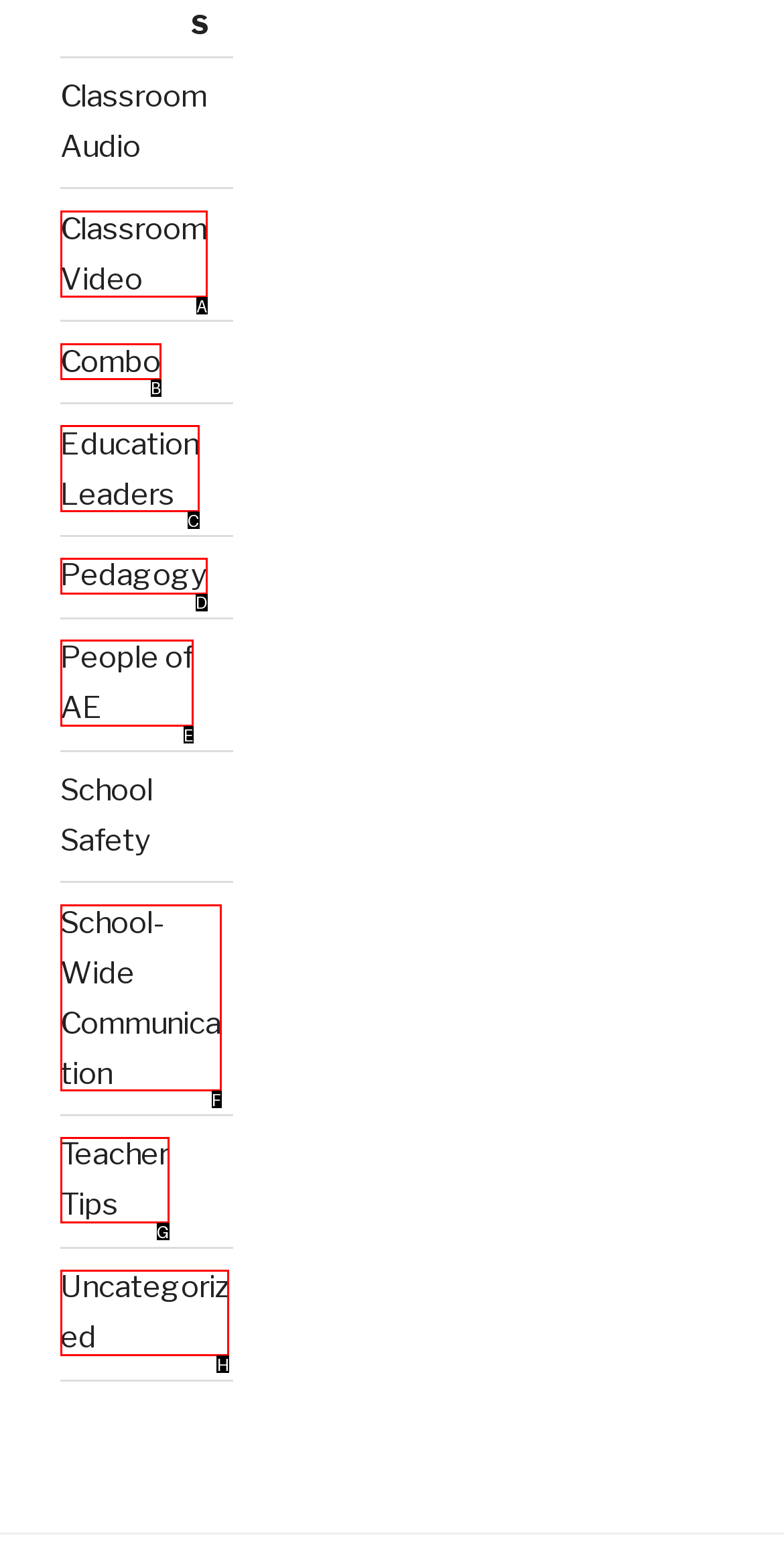Specify which HTML element I should click to complete this instruction: Browse Uncategorized Answer with the letter of the relevant option.

H